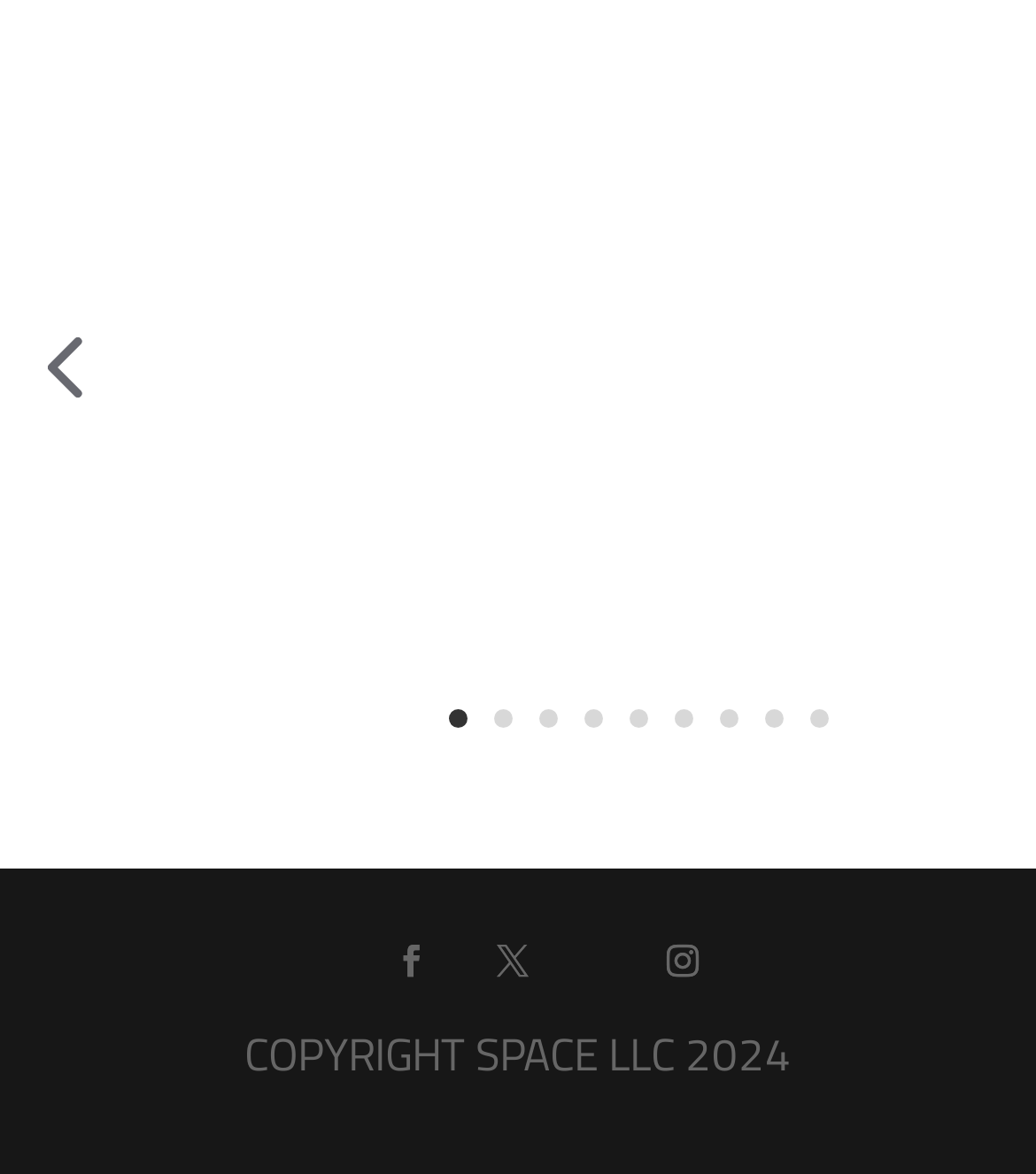Determine the bounding box coordinates of the region I should click to achieve the following instruction: "click link 1". Ensure the bounding box coordinates are four float numbers between 0 and 1, i.e., [left, top, right, bottom].

[0.432, 0.605, 0.45, 0.621]